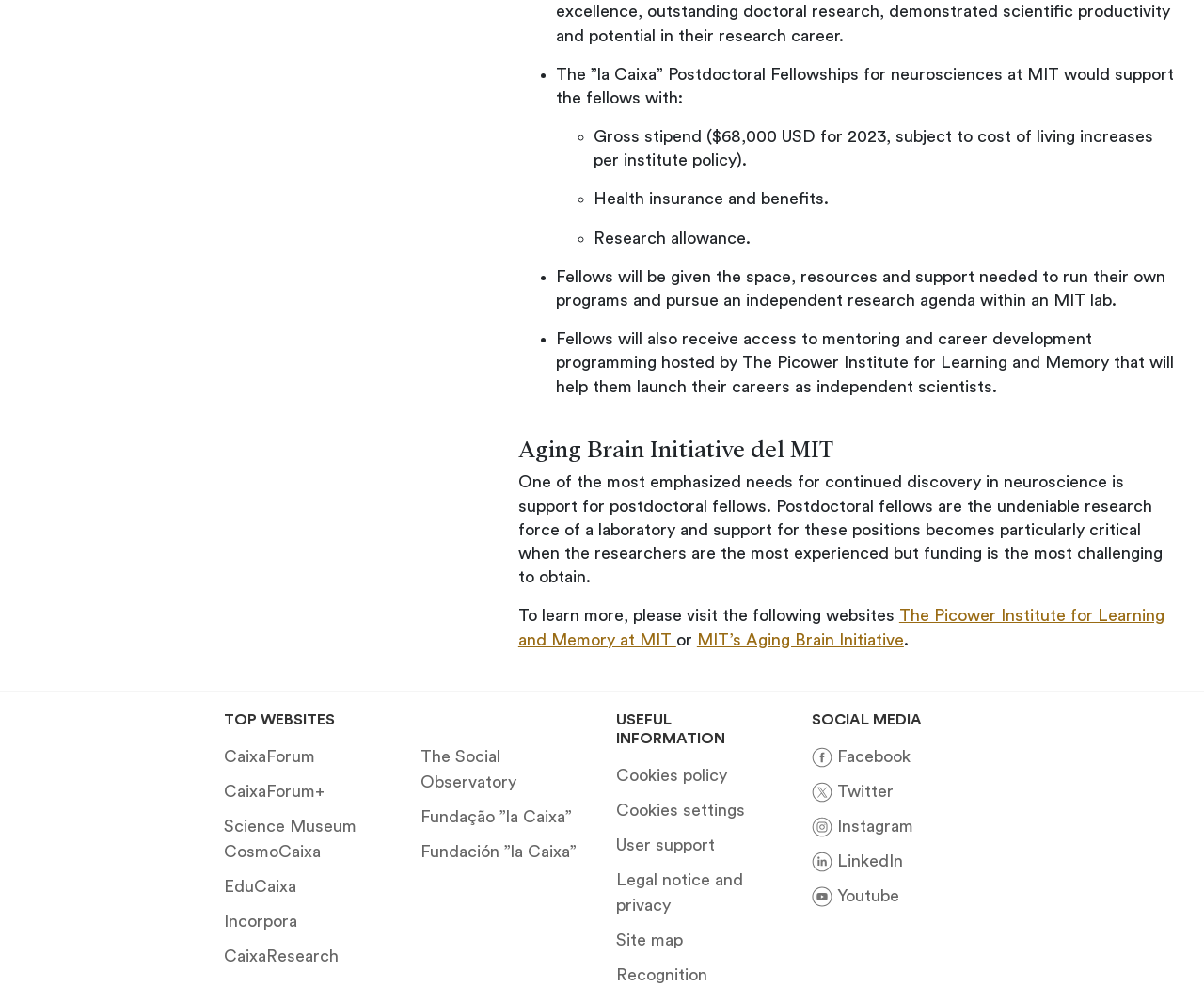Identify the bounding box coordinates of the clickable region required to complete the instruction: "Visit CaixaForum". The coordinates should be given as four float numbers within the range of 0 and 1, i.e., [left, top, right, bottom].

[0.186, 0.746, 0.262, 0.762]